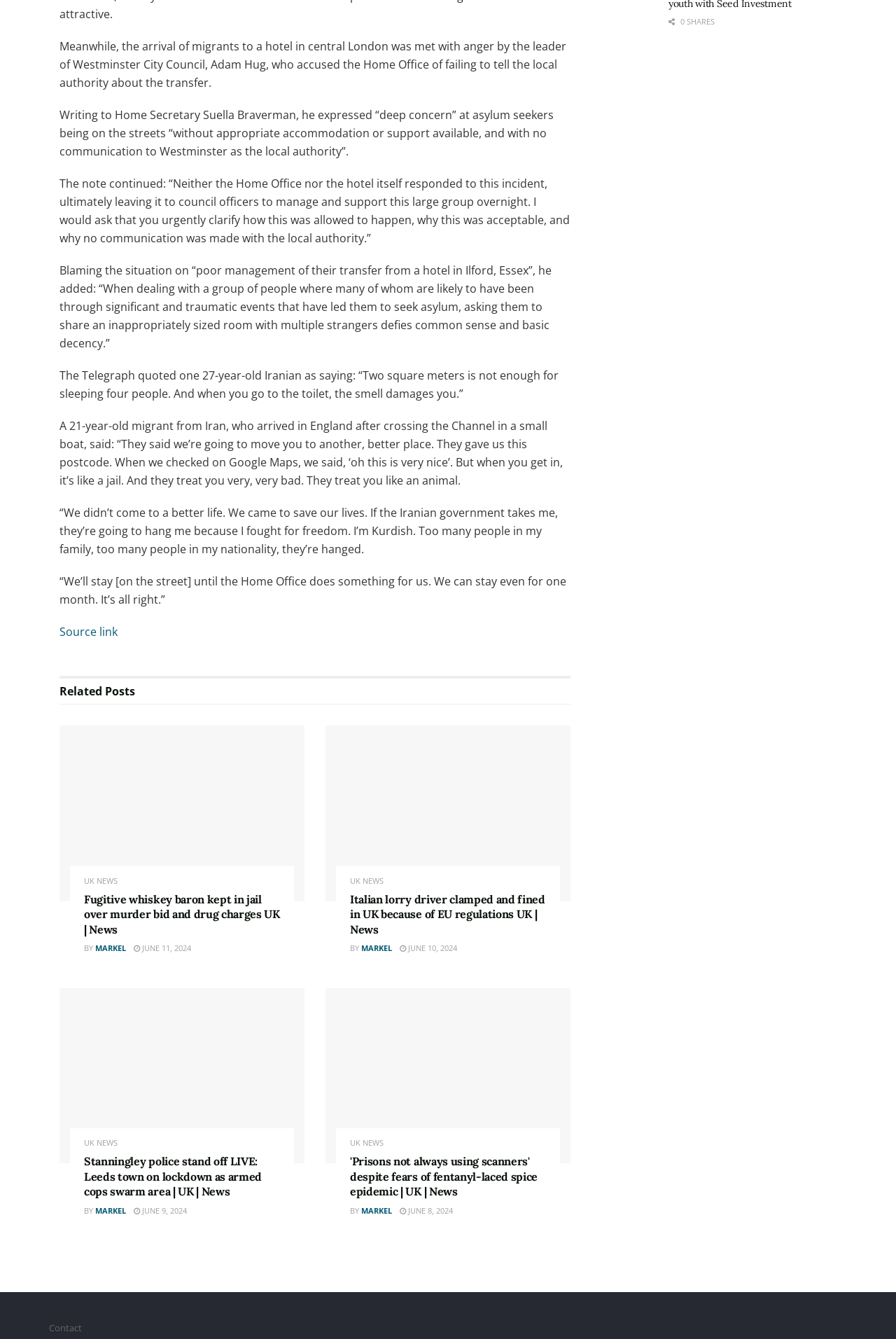Please provide a short answer using a single word or phrase for the question:
What is the role of Adam Hug?

Leader of Westminster City Council